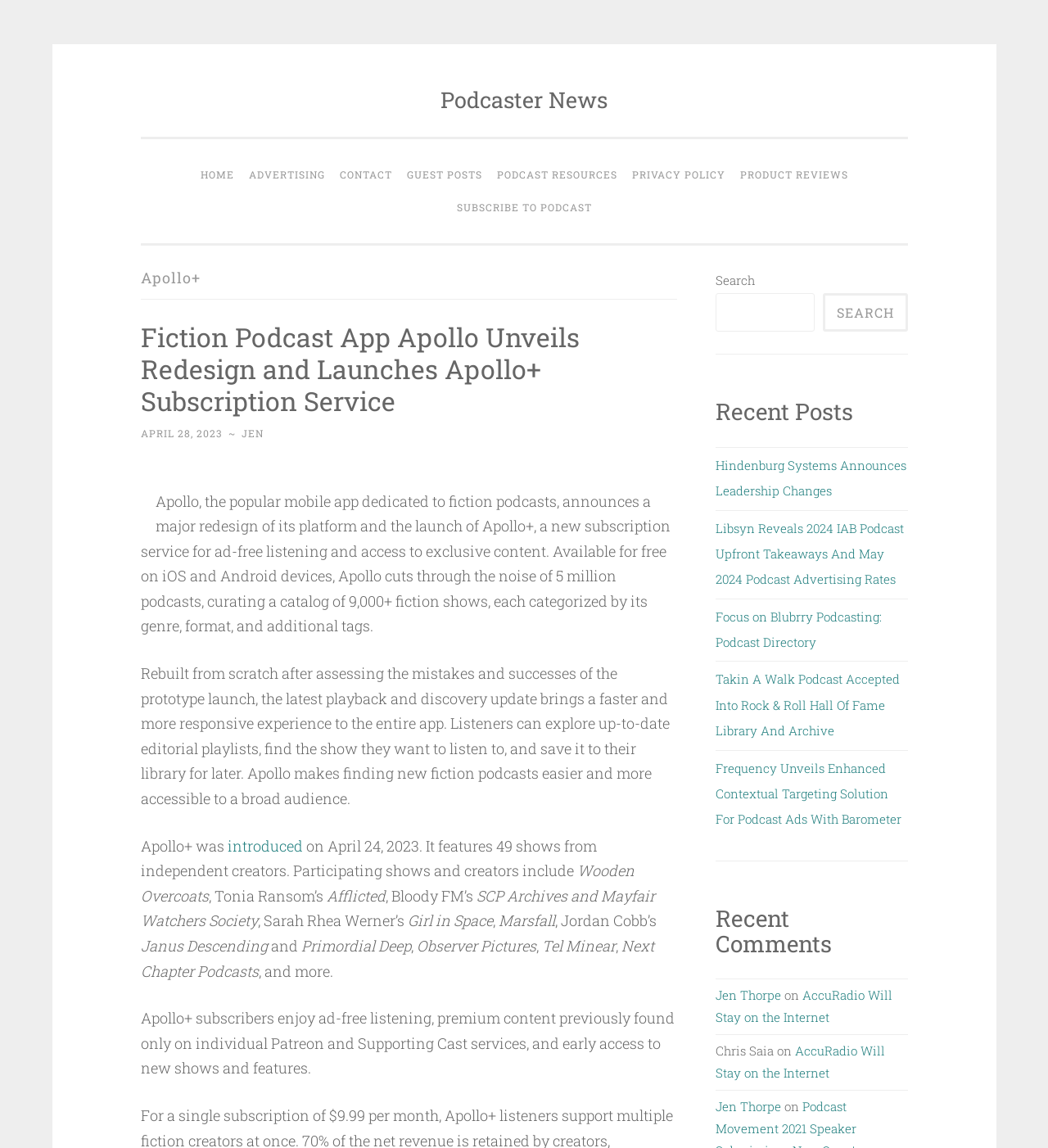Determine the coordinates of the bounding box that should be clicked to complete the instruction: "Click on the 'HOME' link". The coordinates should be represented by four float numbers between 0 and 1: [left, top, right, bottom].

[0.184, 0.138, 0.23, 0.167]